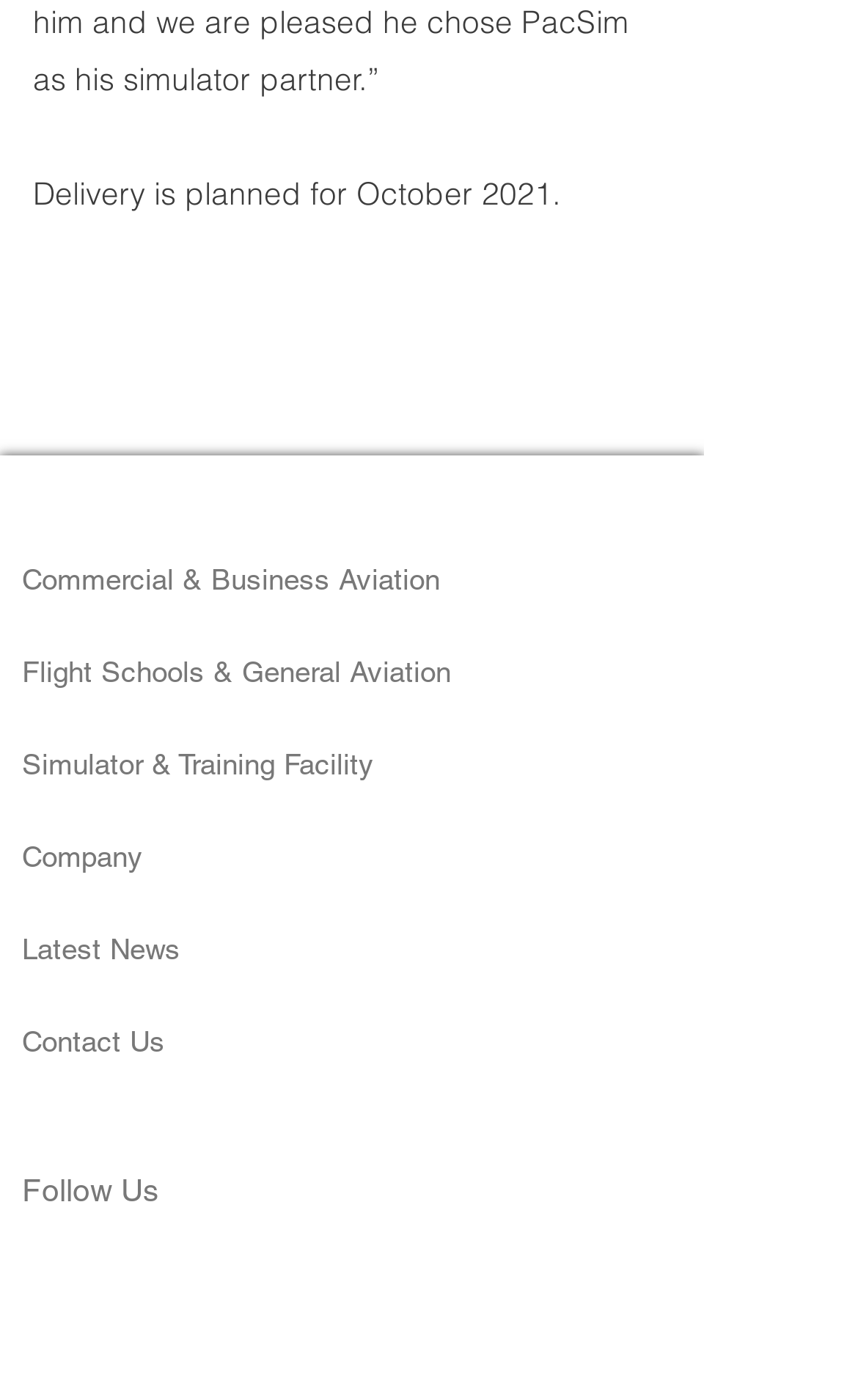Determine the bounding box coordinates for the area that should be clicked to carry out the following instruction: "Follow us on Facebook".

[0.026, 0.874, 0.082, 0.909]